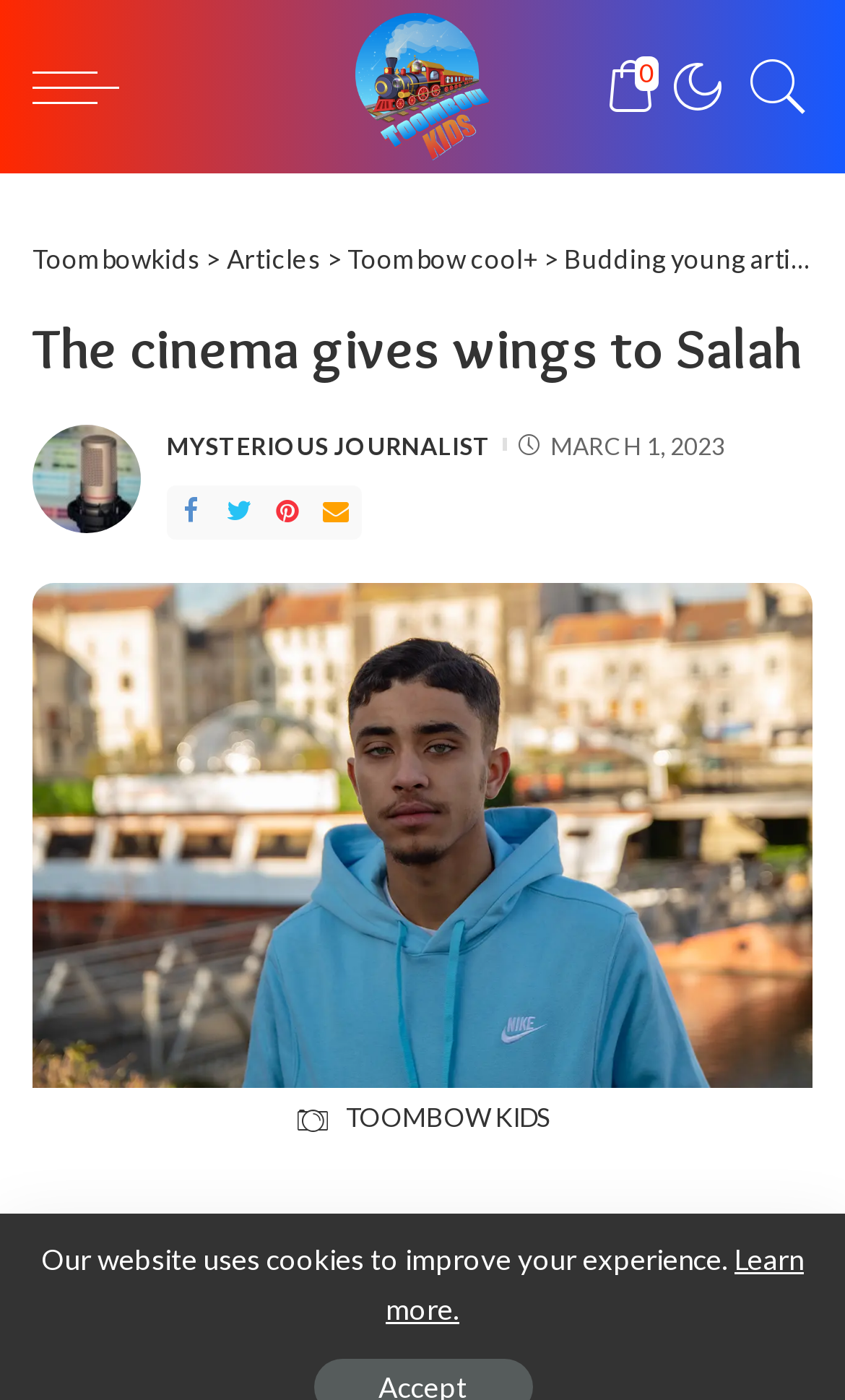Identify and provide the main heading of the webpage.

The cinema gives wings to Salah